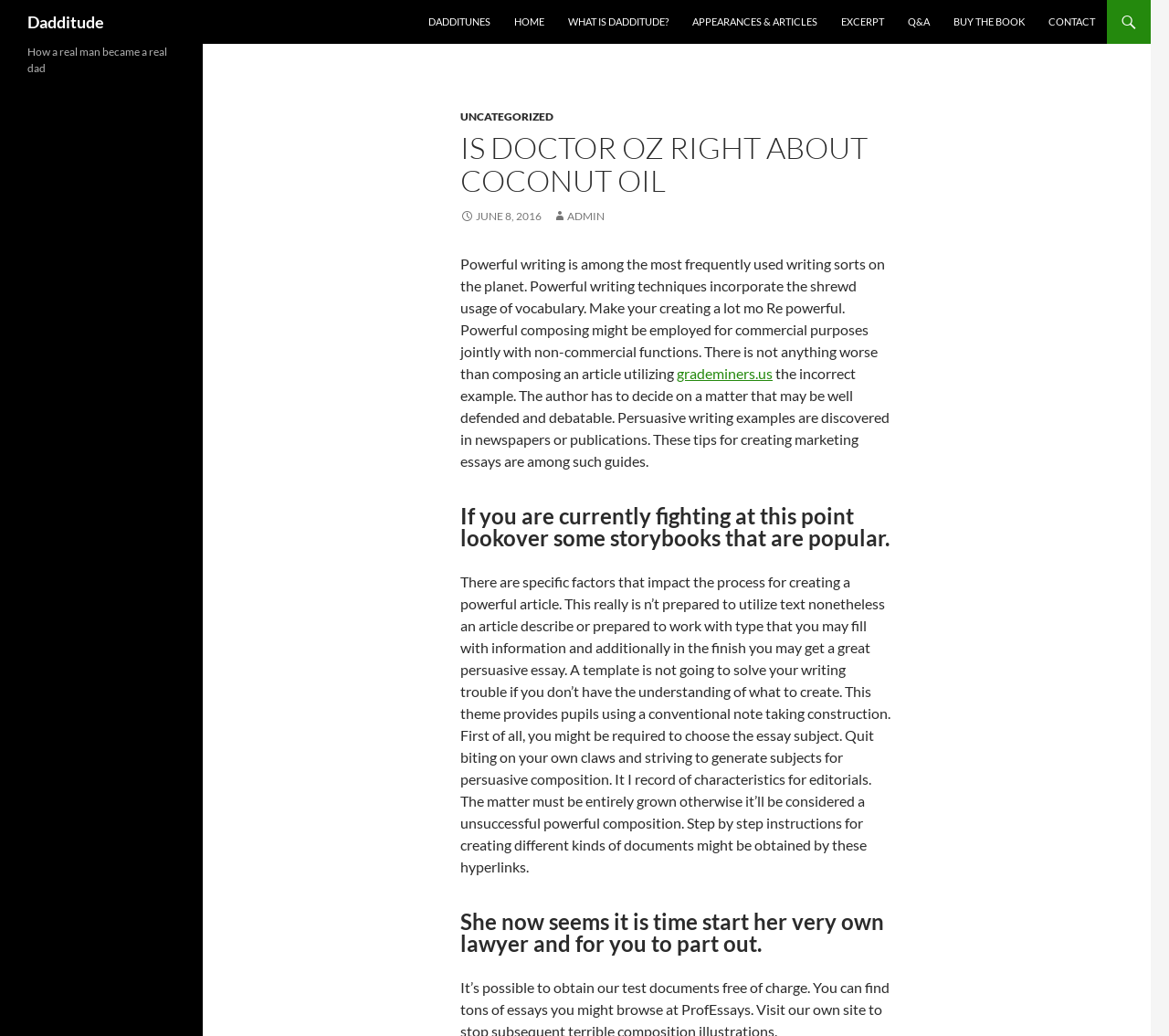Identify the bounding box coordinates for the element that needs to be clicked to fulfill this instruction: "Click on the 'BUY THE BOOK' link". Provide the coordinates in the format of four float numbers between 0 and 1: [left, top, right, bottom].

[0.806, 0.0, 0.886, 0.042]